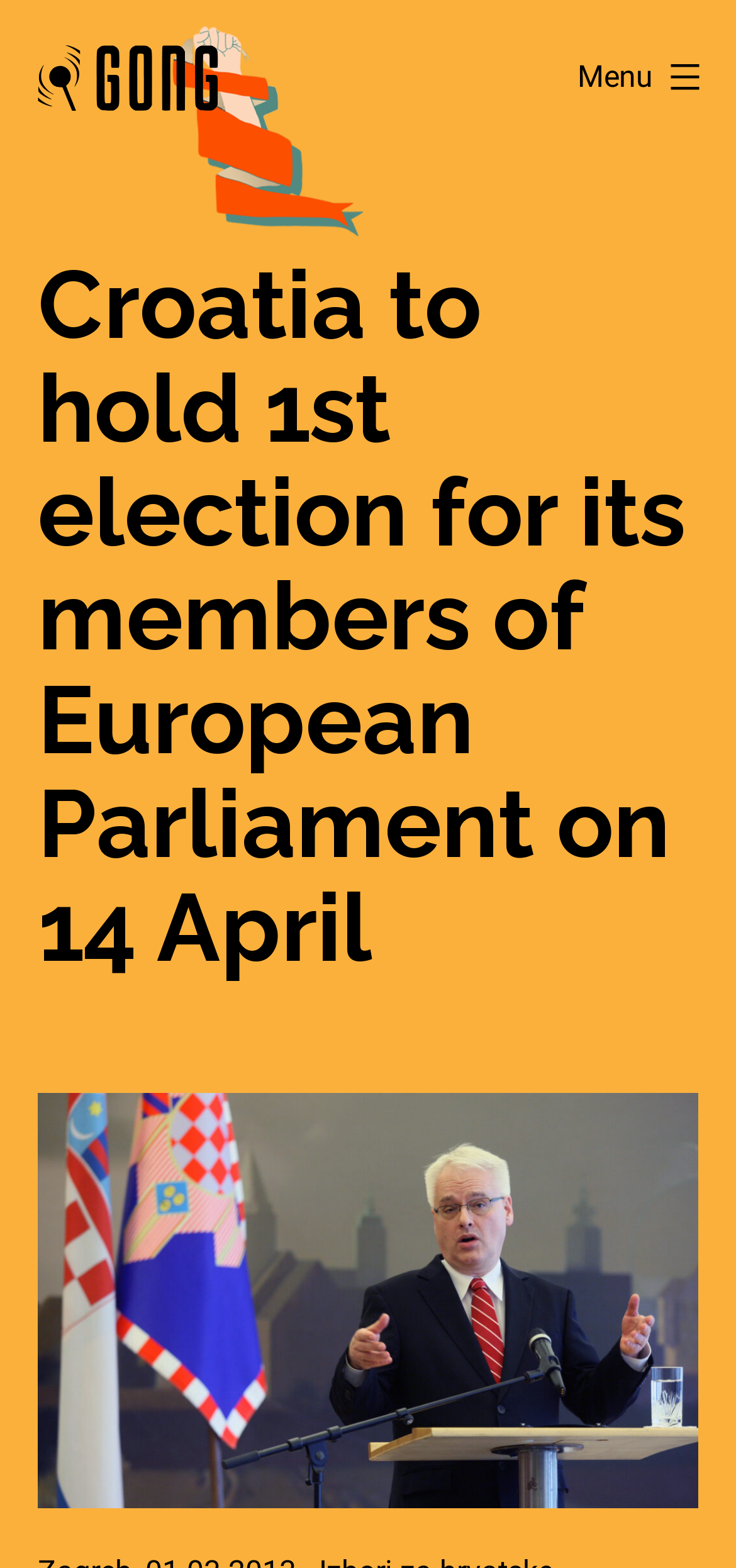Given the element description, predict the bounding box coordinates in the format (top-left x, top-left y, bottom-right x, bottom-right y), using floating point numbers between 0 and 1: Menu Close

[0.746, 0.023, 1.0, 0.076]